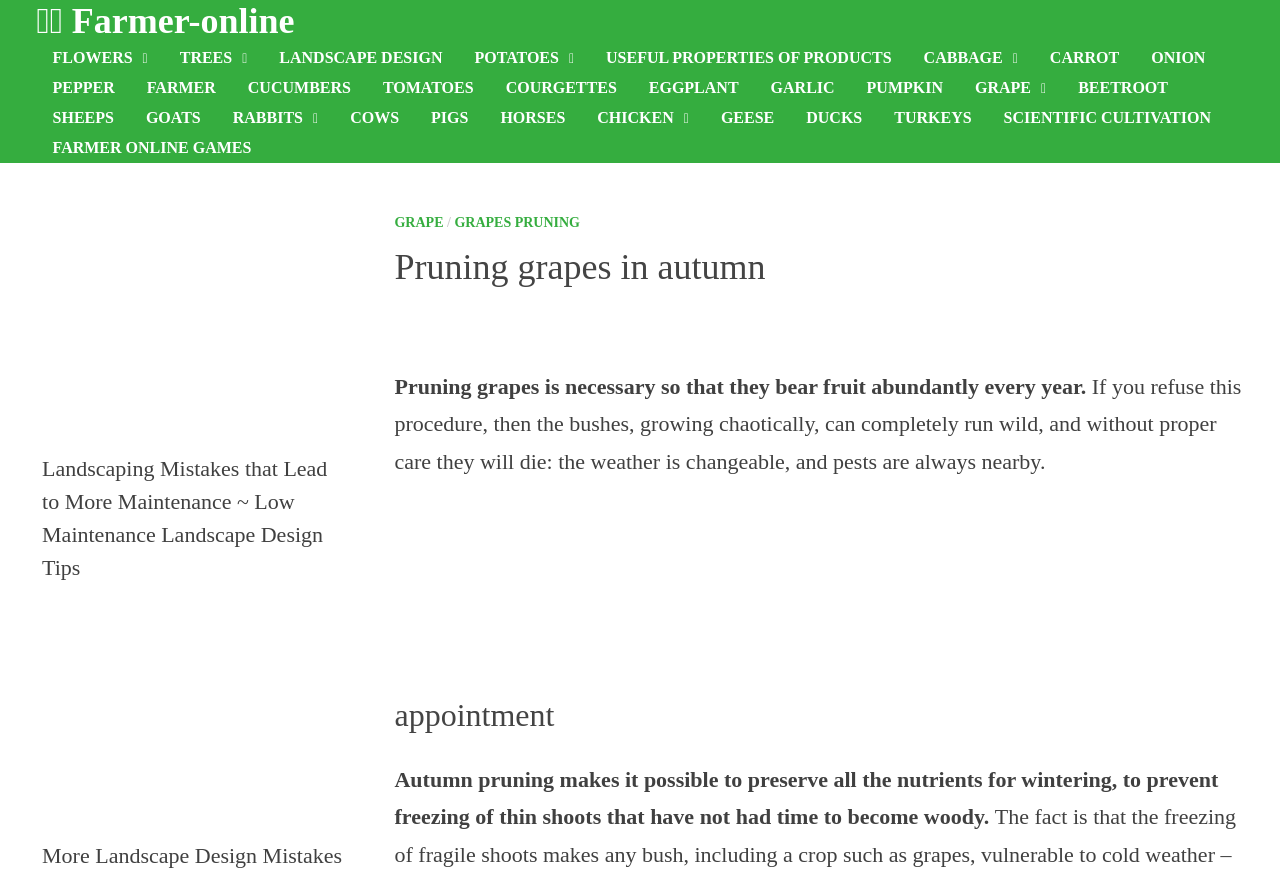Generate a thorough explanation of the webpage's elements.

The webpage appears to be a blog or article about pruning grapes, specifically in autumn. At the top, there is a header with the title "Pruning grapes in autumn" and a logo or icon "👨\u200d🌾 Farmer-online". Below the header, there are several links to other articles or categories, including "FLOWERS", "TREES", "LANDSCAPE DESIGN", and others, which are arranged horizontally across the page.

The main content of the page starts with a brief introduction to the importance of pruning grapes, followed by a paragraph explaining the consequences of not pruning them. There is an image related to pruning grapes in autumn, which is positioned below the introductory text.

Further down the page, there is a heading titled "appointment" and another paragraph discussing the benefits of autumn pruning. The page also features two images on the right side, which appear to be related to landscaping mistakes and low-maintenance landscape design tips.

Overall, the webpage has a simple and organized structure, with a clear focus on providing information about pruning grapes and related topics.